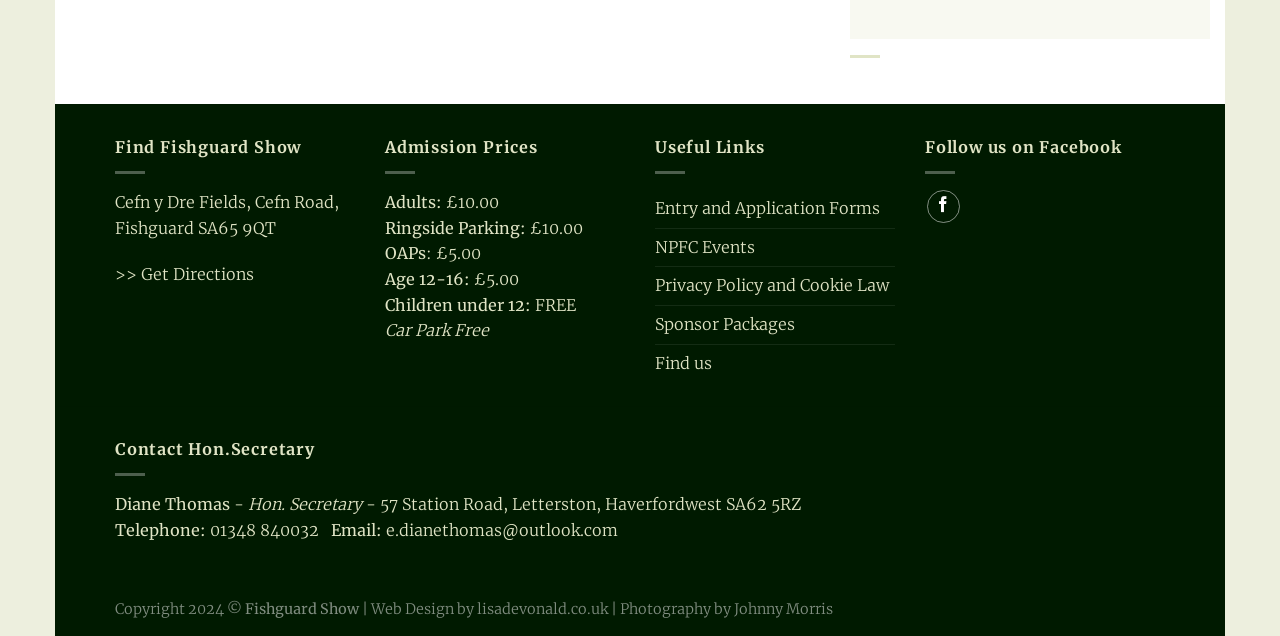How much does it cost for an adult to attend the show? Examine the screenshot and reply using just one word or a brief phrase.

£10.00